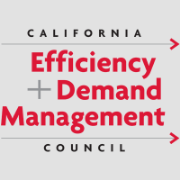Compose an extensive description of the image.

The image features the logo of the California Efficiency + Demand Management Council, prominently displaying its name. The design includes the words "CALIFORNIA" at the top in a clean, modern font. Below, "Efficiency + Demand Management" is emphasized in bold red lettering, highlighting the Council's focus on energy efficiency and demand management initiatives. The word "COUNCIL" appears at the bottom in a smaller font, maintaining a cohesive and professional appearance. This logo serves as a visual representation of the Council's commitment to driving efficiency and sustainable energy practices within California.